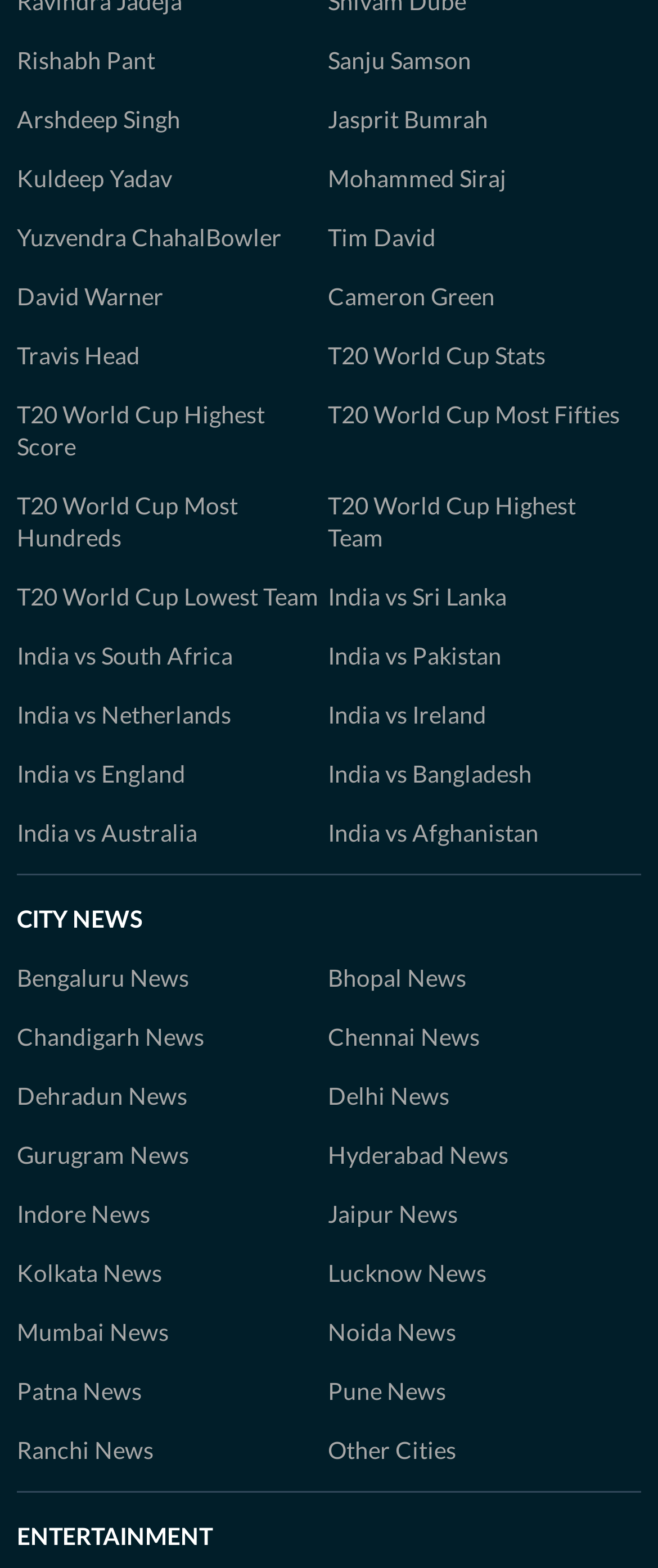How many city news links are there?
Please ensure your answer to the question is detailed and covers all necessary aspects.

There are twenty links related to city news, each with the name of a different city, such as 'Bengaluru News', 'Bhopal News', 'Chandigarh News', and so on.